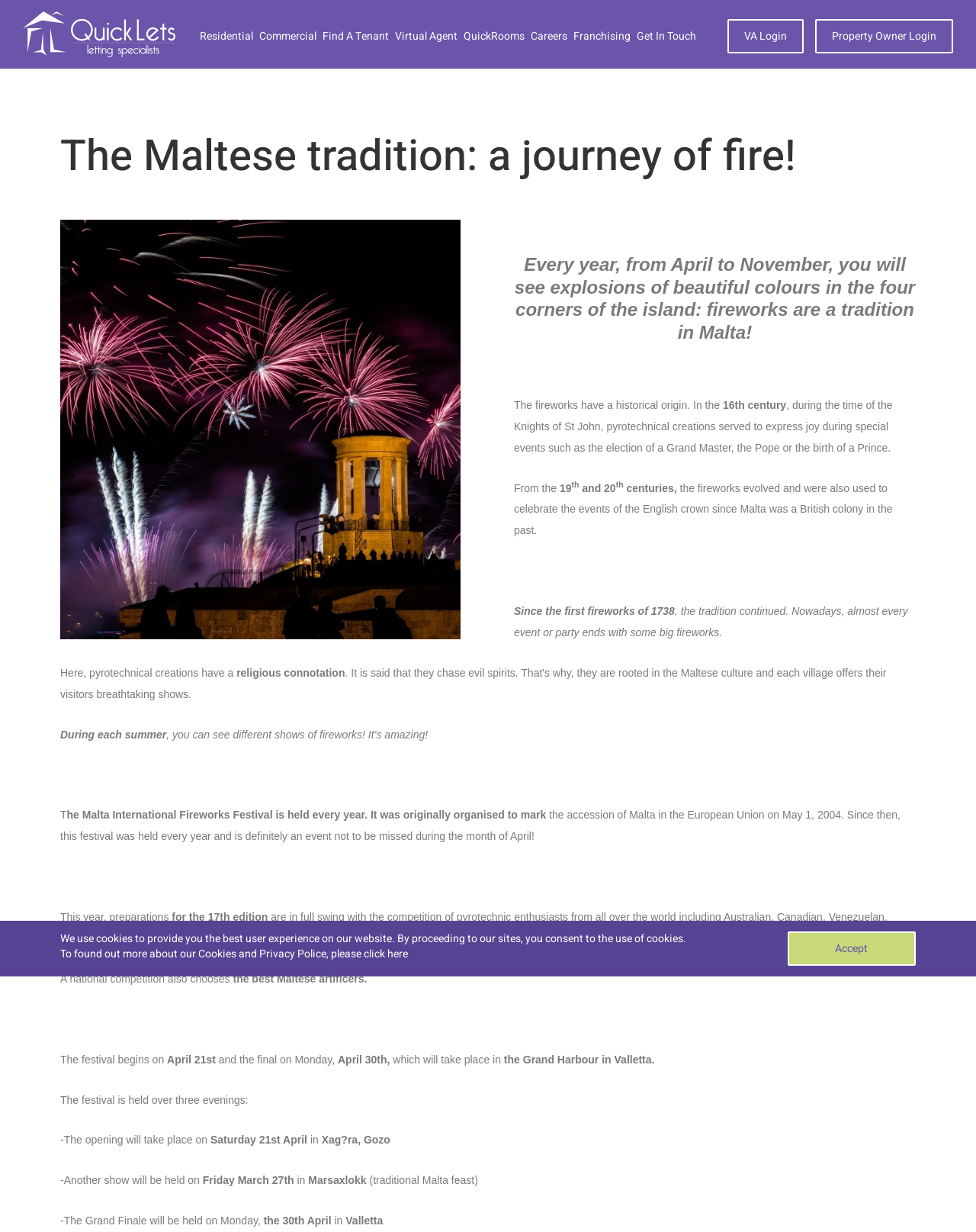Pinpoint the bounding box coordinates of the clickable element to carry out the following instruction: "Get In Touch."

[0.652, 0.023, 0.713, 0.036]